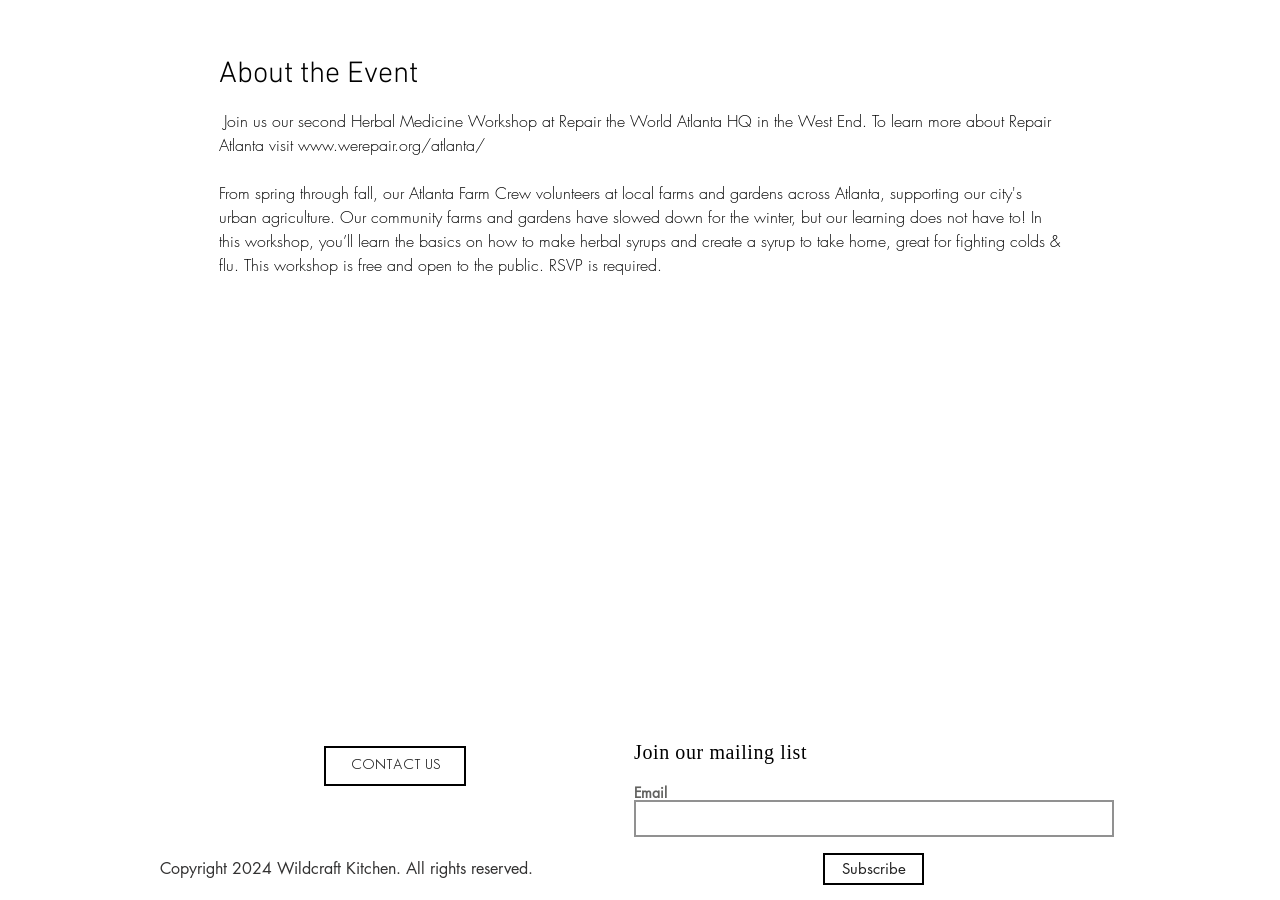Look at the image and answer the question in detail:
Where is the event located?

I found this answer by reading the text 'Join us our second Herbal Medicine Workshop at Repair the World Atlanta HQ in the West End.' which mentions the location of the event as Repair the World Atlanta HQ.